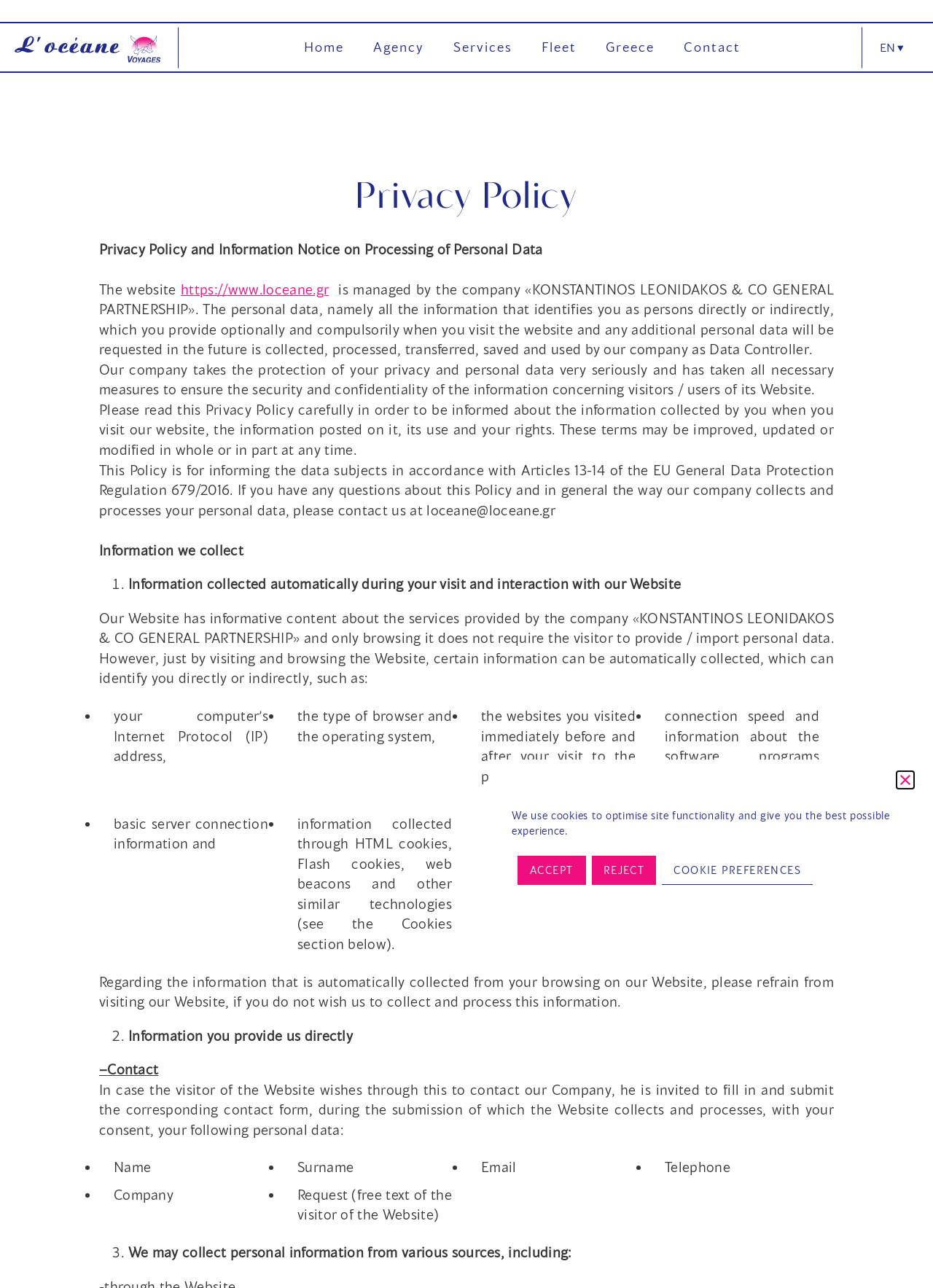Please predict the bounding box coordinates (top-left x, top-left y, bottom-right x, bottom-right y) for the UI element in the screenshot that fits the description: Cookie Preferences

[0.71, 0.665, 0.871, 0.687]